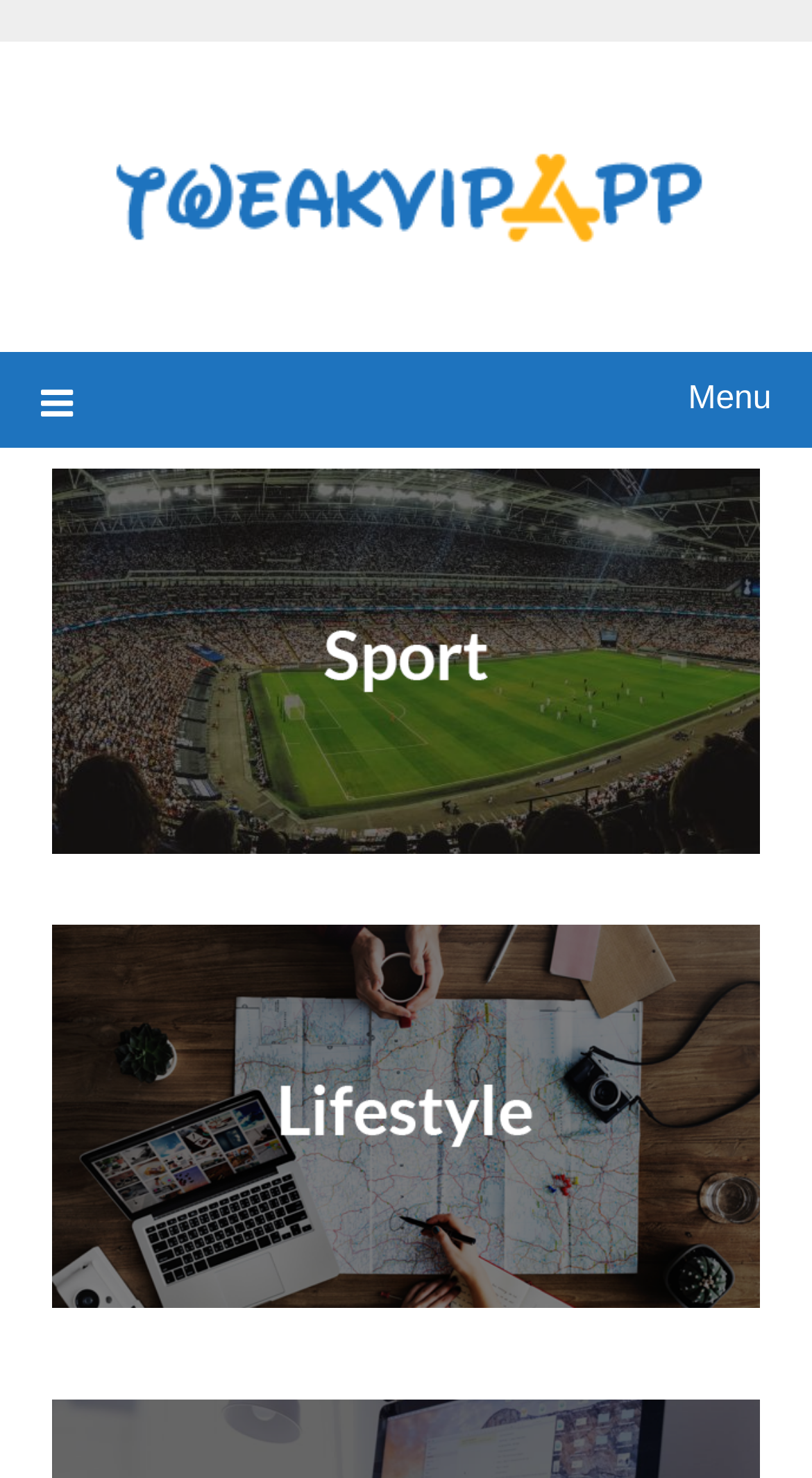Identify and extract the heading text of the webpage.

Five Great Two Player Games